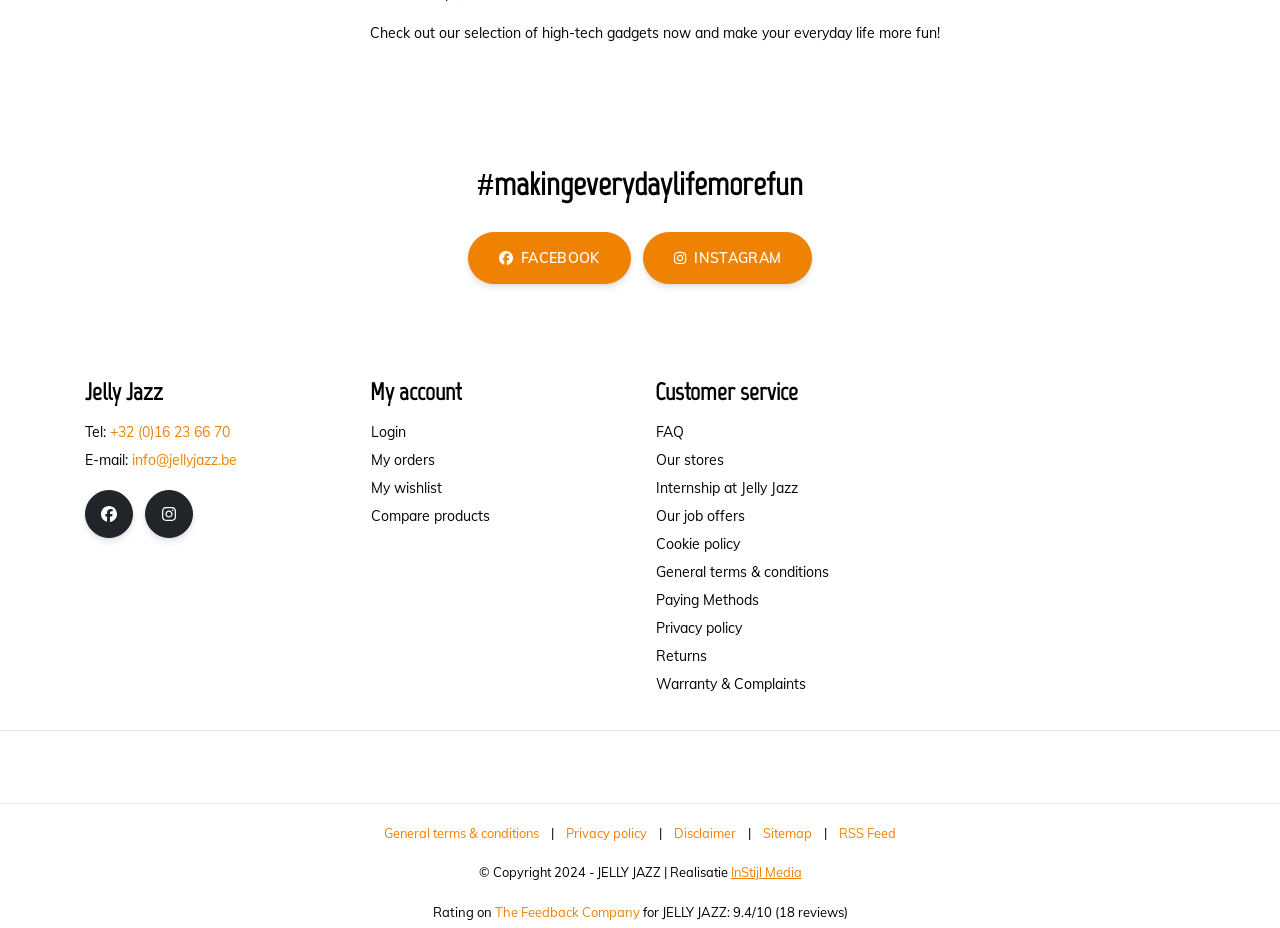Provide the bounding box coordinates, formatted as (top-left x, top-left y, bottom-right x, bottom-right y), with all values being floating point numbers between 0 and 1. Identify the bounding box of the UI element that matches the description: title="iDEAL"

[0.457, 0.809, 0.497, 0.843]